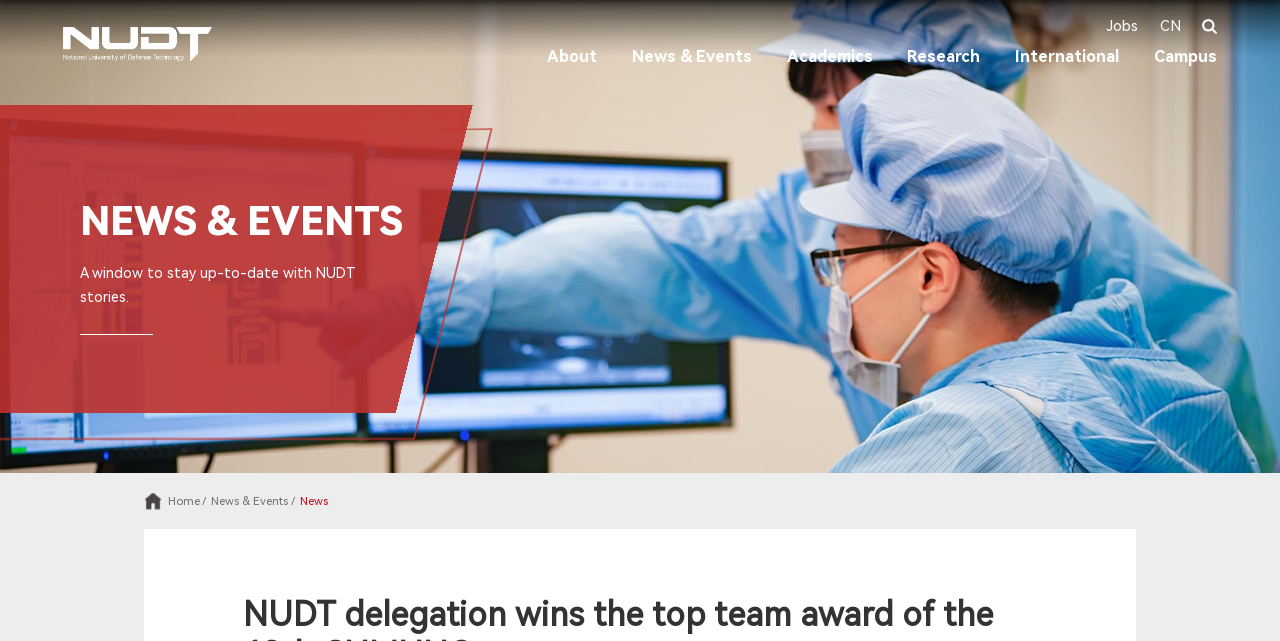Determine the bounding box coordinates for the area you should click to complete the following instruction: "read about the university".

[0.414, 0.065, 0.48, 0.112]